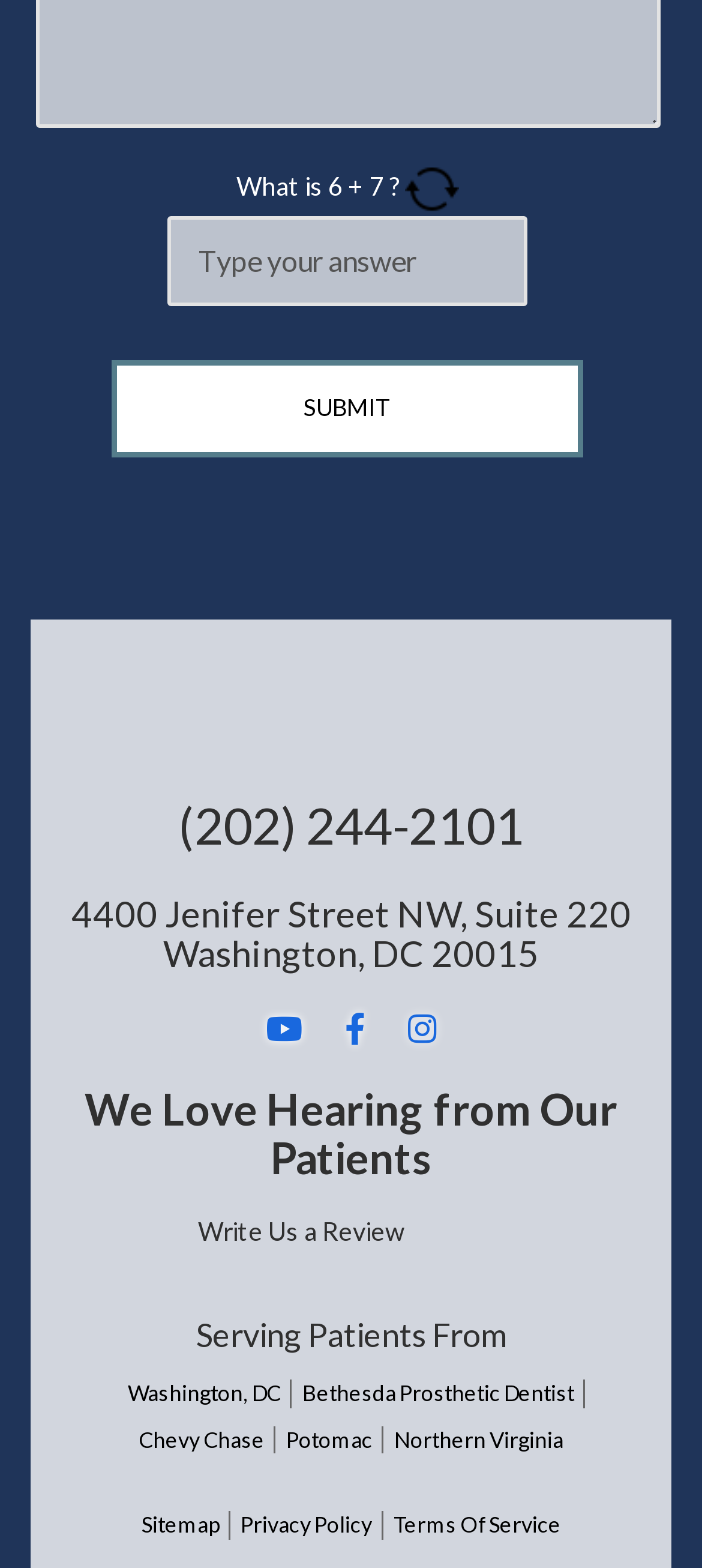Provide a brief response to the question below using a single word or phrase: 
What is the address of the dentist?

4400 Jenifer Street NW, Suite 220 Washington, DC 20015